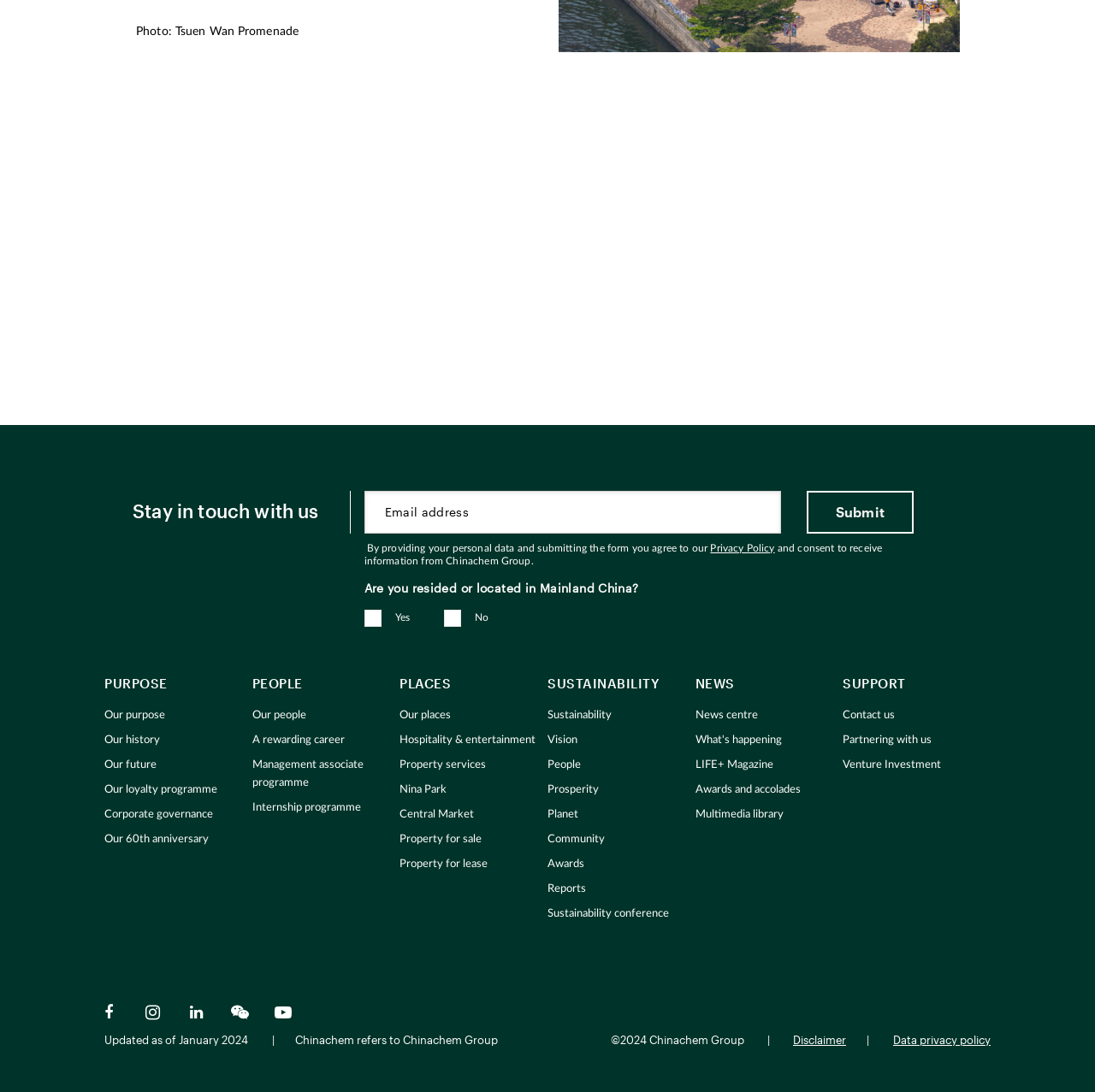What is the purpose of the form?
Please respond to the question thoroughly and include all relevant details.

The form is located under the 'Stay in touch with us' heading, and it requires users to provide their personal data and agree to the Privacy Policy. The purpose of the form is to allow users to stay in touch with Chinachem Group and receive information from them.